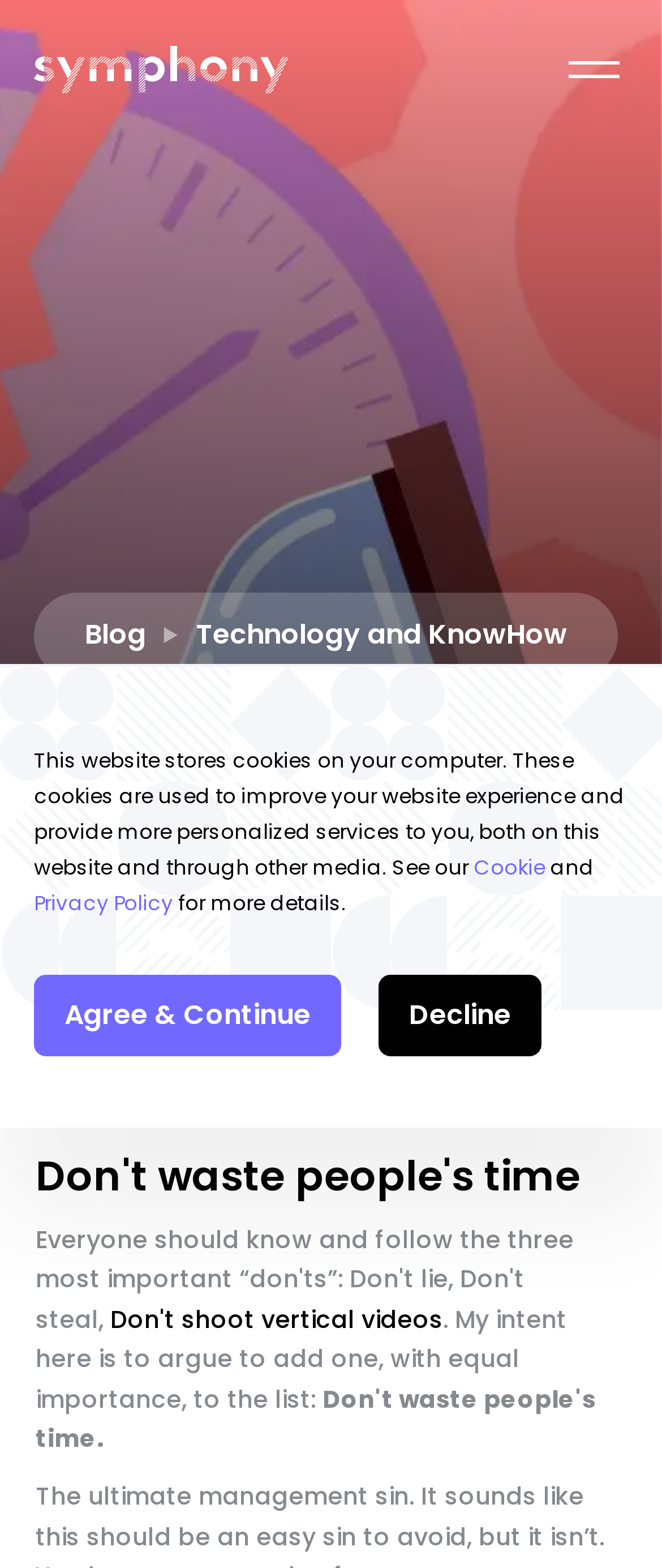Find the bounding box coordinates of the element's region that should be clicked in order to follow the given instruction: "Click the Symphony logo". The coordinates should consist of four float numbers between 0 and 1, i.e., [left, top, right, bottom].

[0.051, 0.029, 0.436, 0.06]